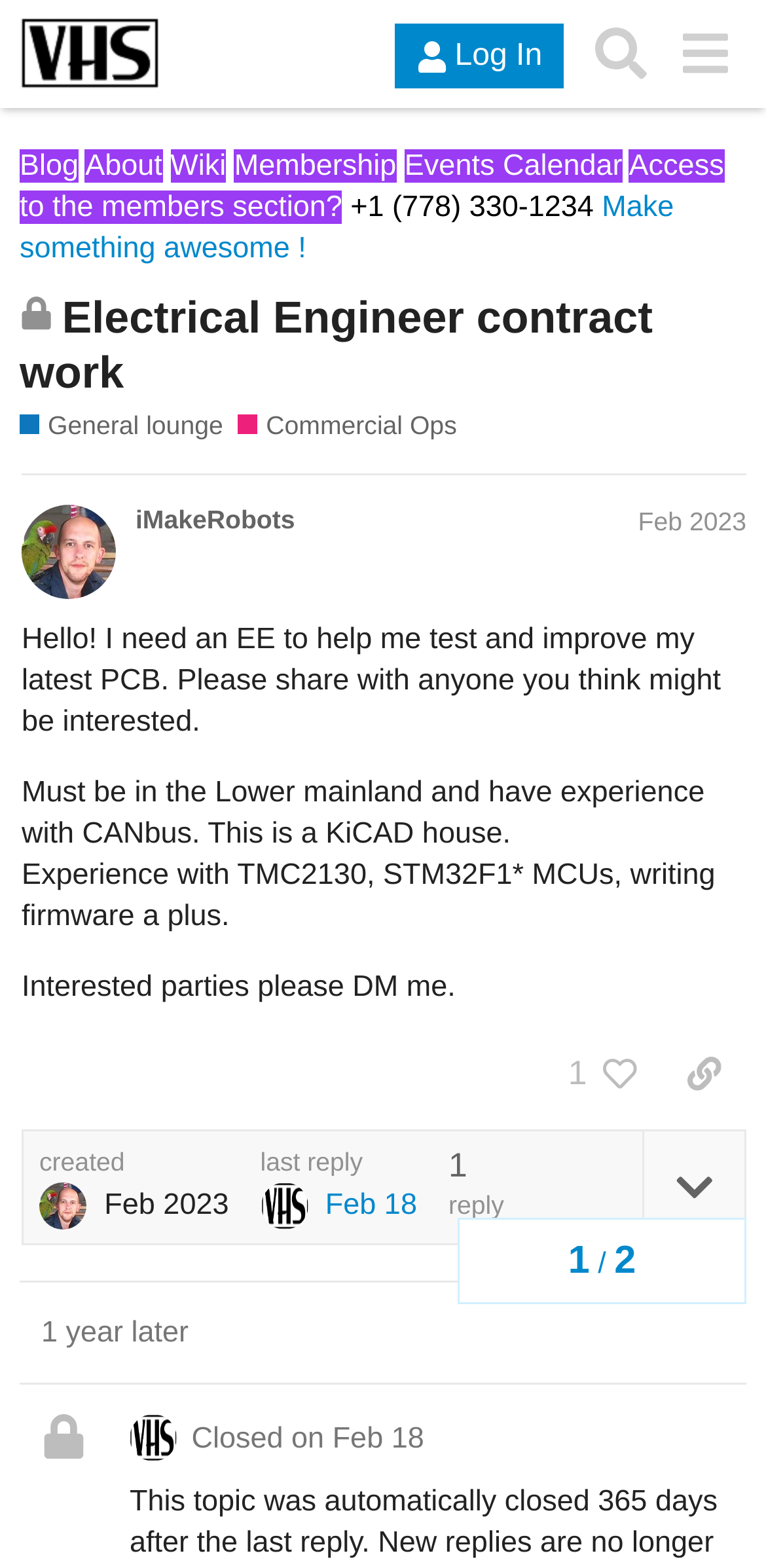Find the bounding box coordinates of the clickable region needed to perform the following instruction: "Click the 'Log In' button". The coordinates should be provided as four float numbers between 0 and 1, i.e., [left, top, right, bottom].

[0.516, 0.016, 0.736, 0.057]